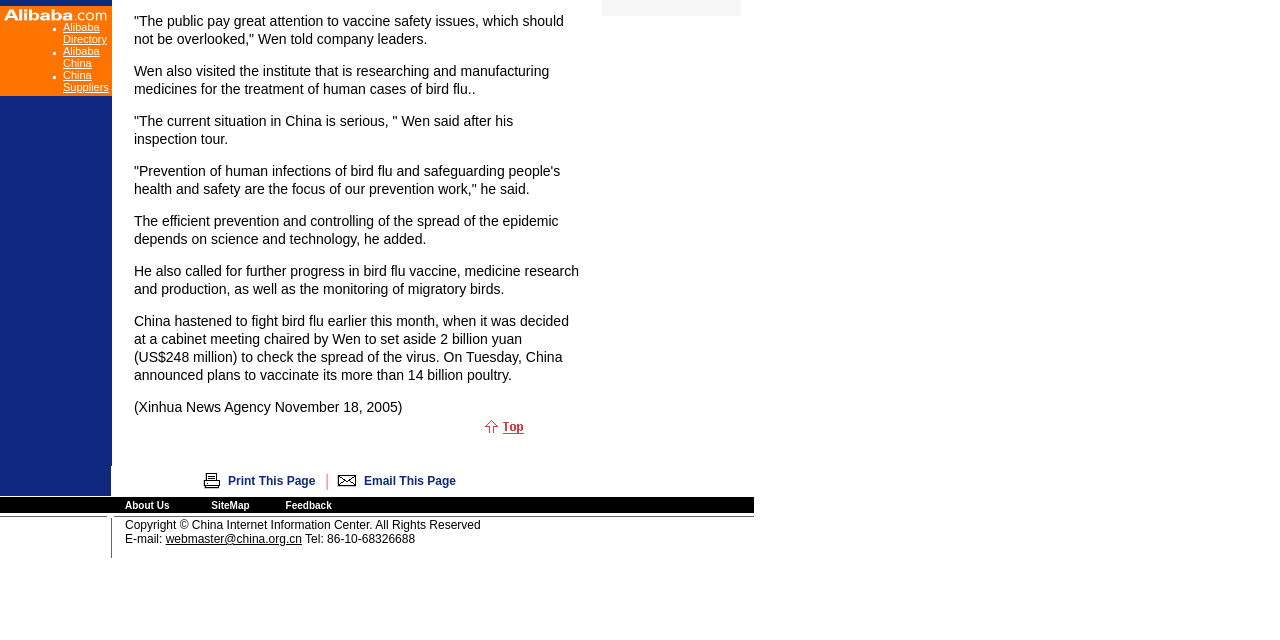Please determine the bounding box coordinates for the UI element described as: "Email This Page".

[0.284, 0.741, 0.356, 0.762]